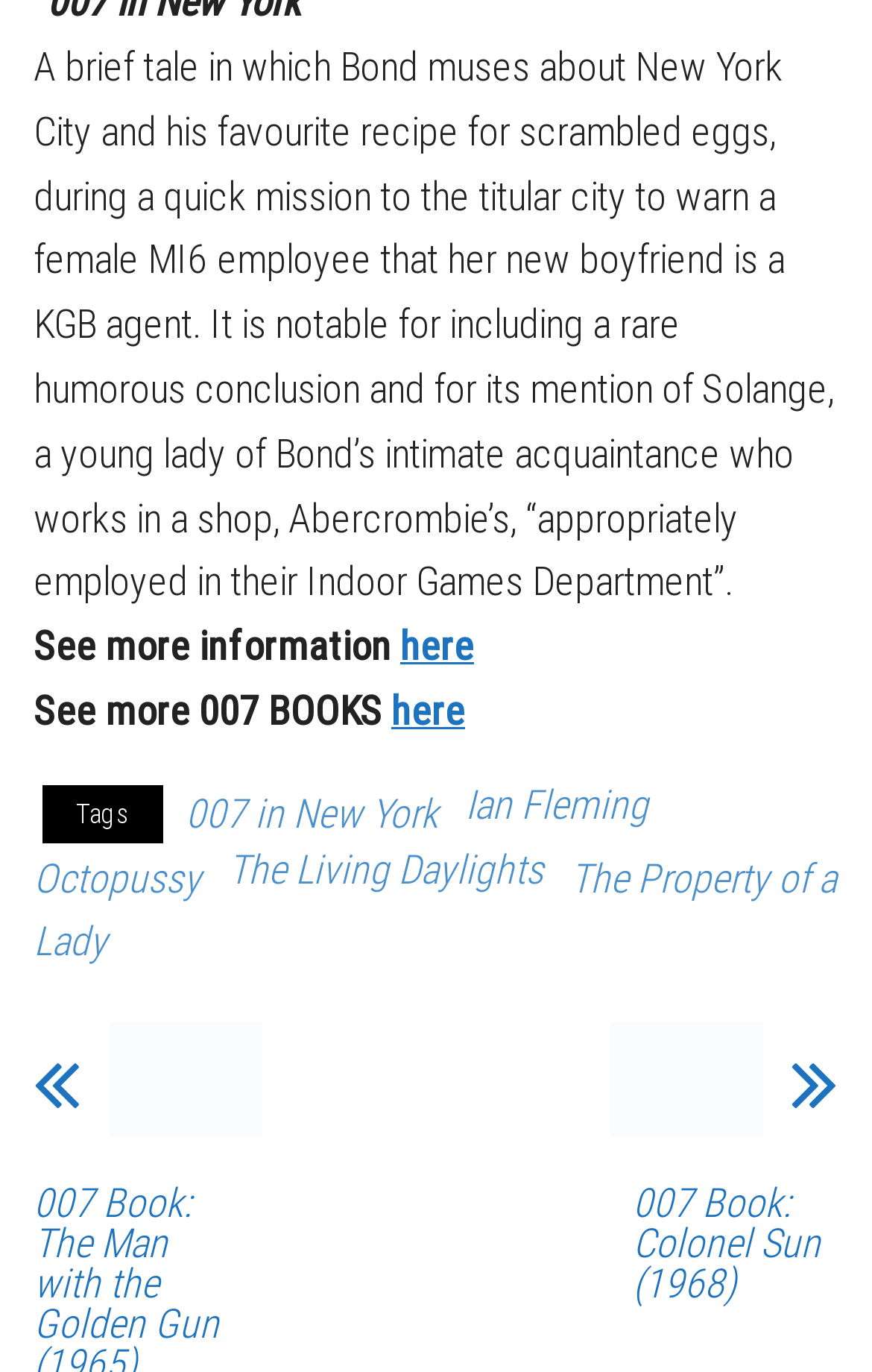Determine the bounding box coordinates of the clickable region to carry out the instruction: "Learn about Colonel Sun".

[0.7, 0.863, 0.962, 0.951]